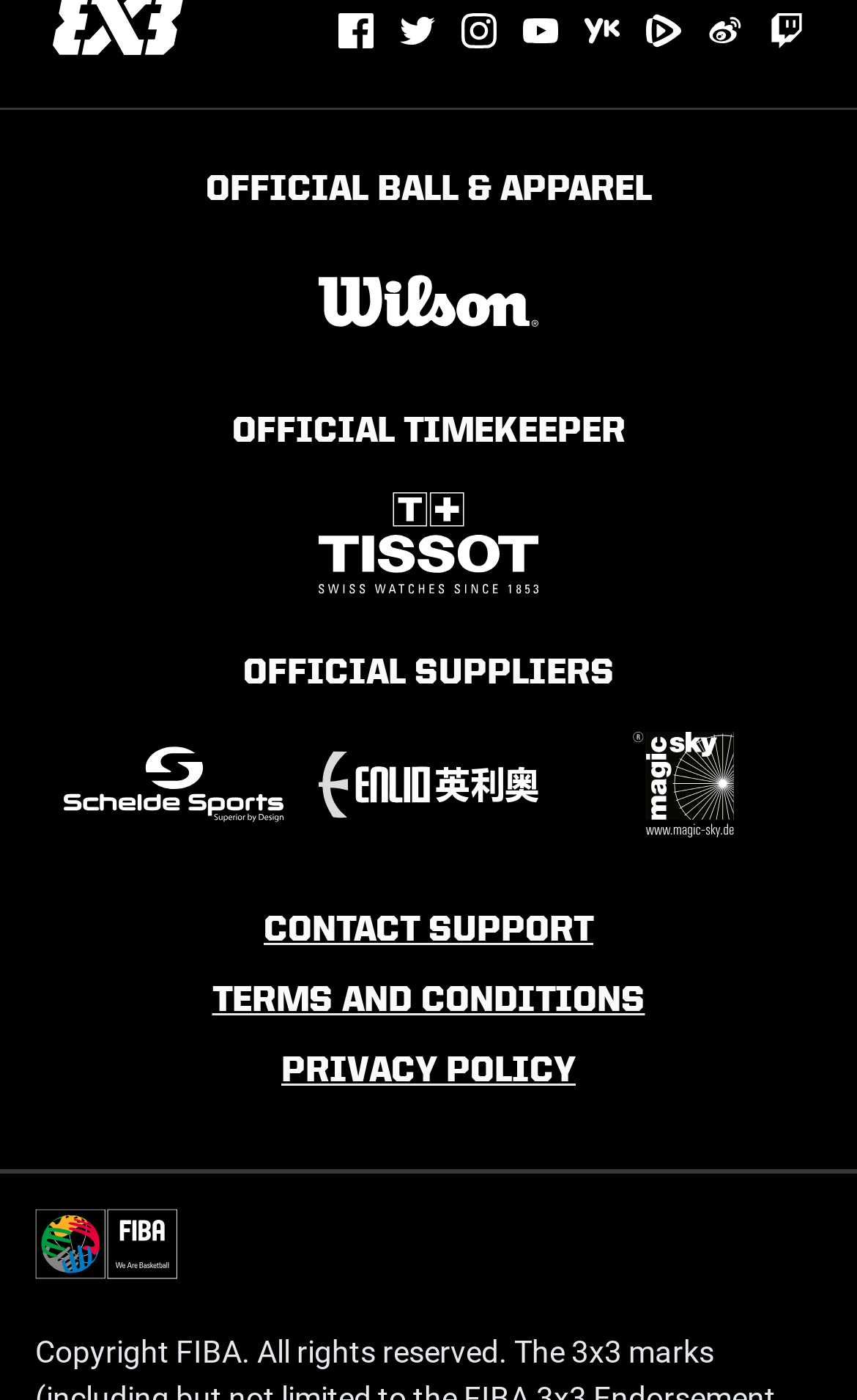Determine the bounding box coordinates of the clickable element necessary to fulfill the instruction: "Read terms and conditions". Provide the coordinates as four float numbers within the 0 to 1 range, i.e., [left, top, right, bottom].

[0.247, 0.703, 0.753, 0.728]